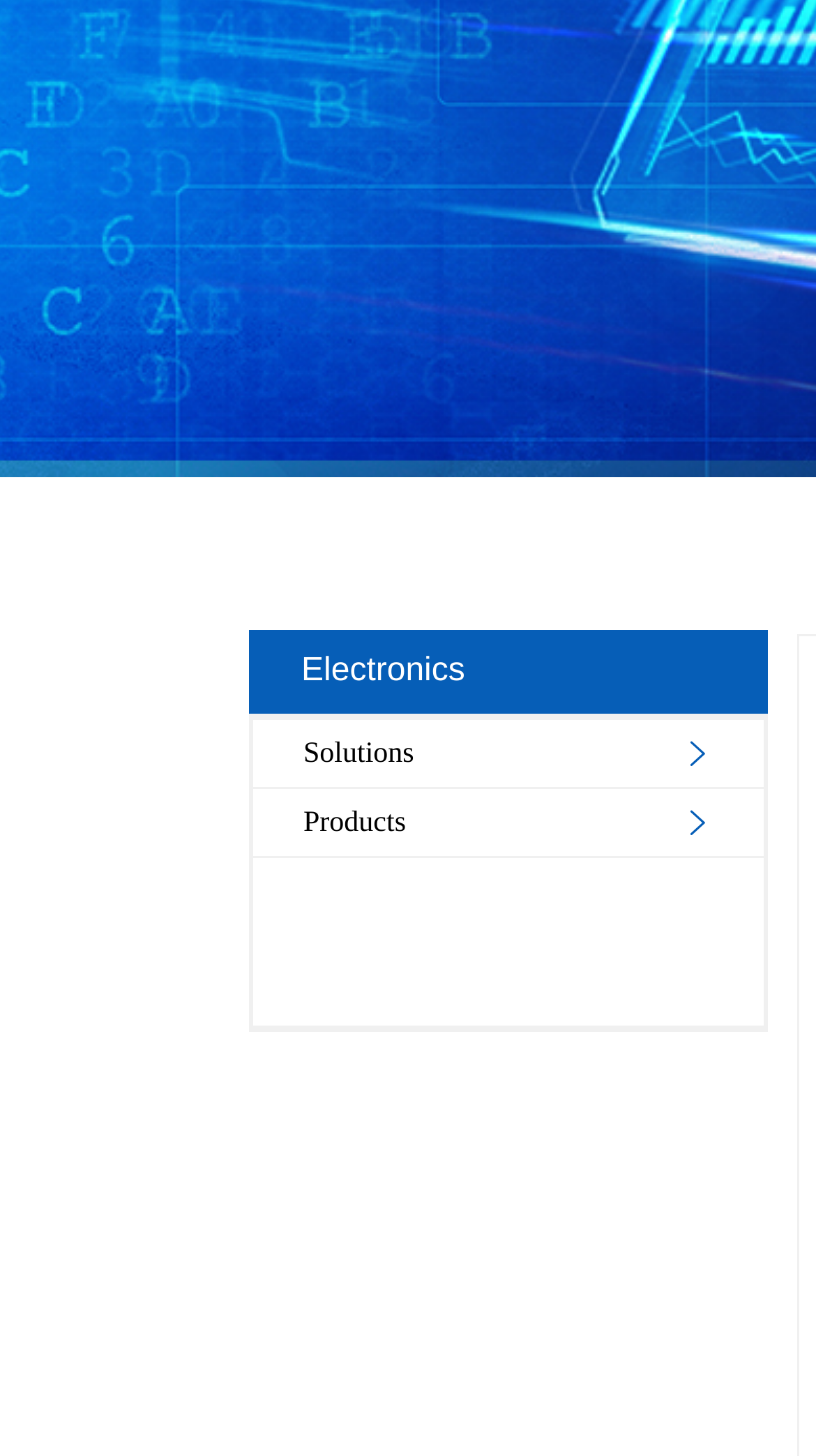Using floating point numbers between 0 and 1, provide the bounding box coordinates in the format (top-left x, top-left y, bottom-right x, bottom-right y). Locate the UI element described here: Learn More

None